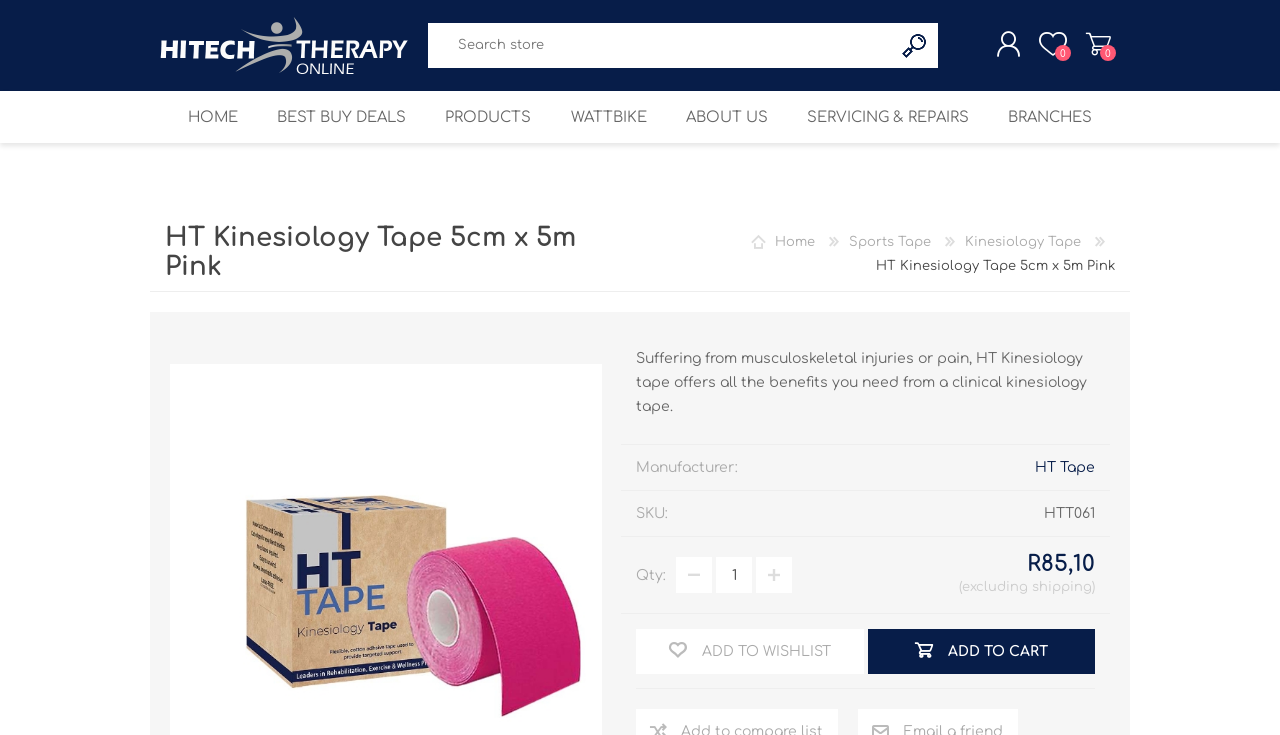Identify the bounding box coordinates of the section to be clicked to complete the task described by the following instruction: "Register an account". The coordinates should be four float numbers between 0 and 1, formatted as [left, top, right, bottom].

[0.625, 0.159, 0.72, 0.196]